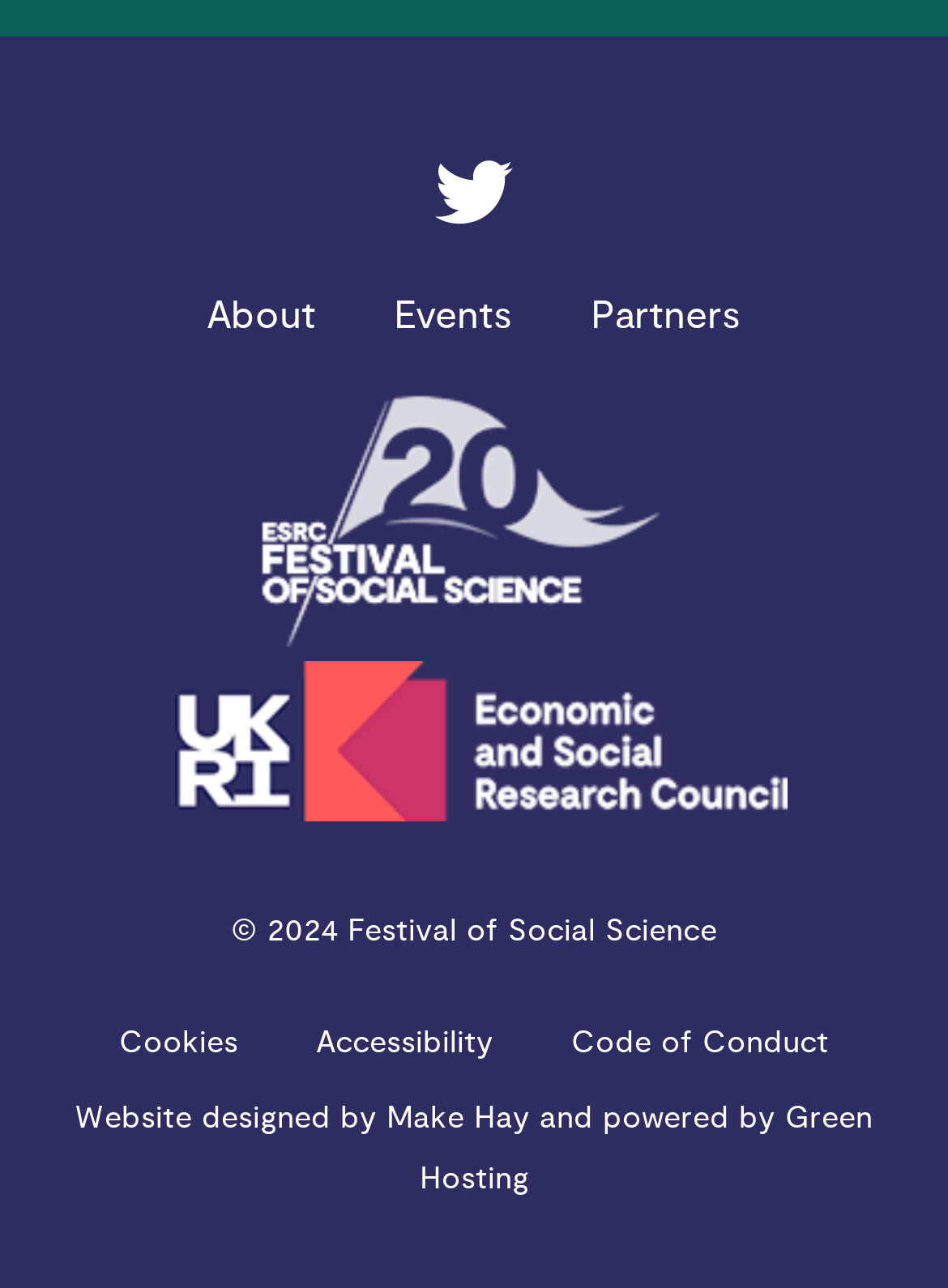What is the name of the organization that designed the website?
Provide an in-depth answer to the question, covering all aspects.

I looked at the bottom of the webpage and found the text 'Website designed by' followed by a link to 'Make Hay', which suggests that Make Hay is the organization that designed the website.